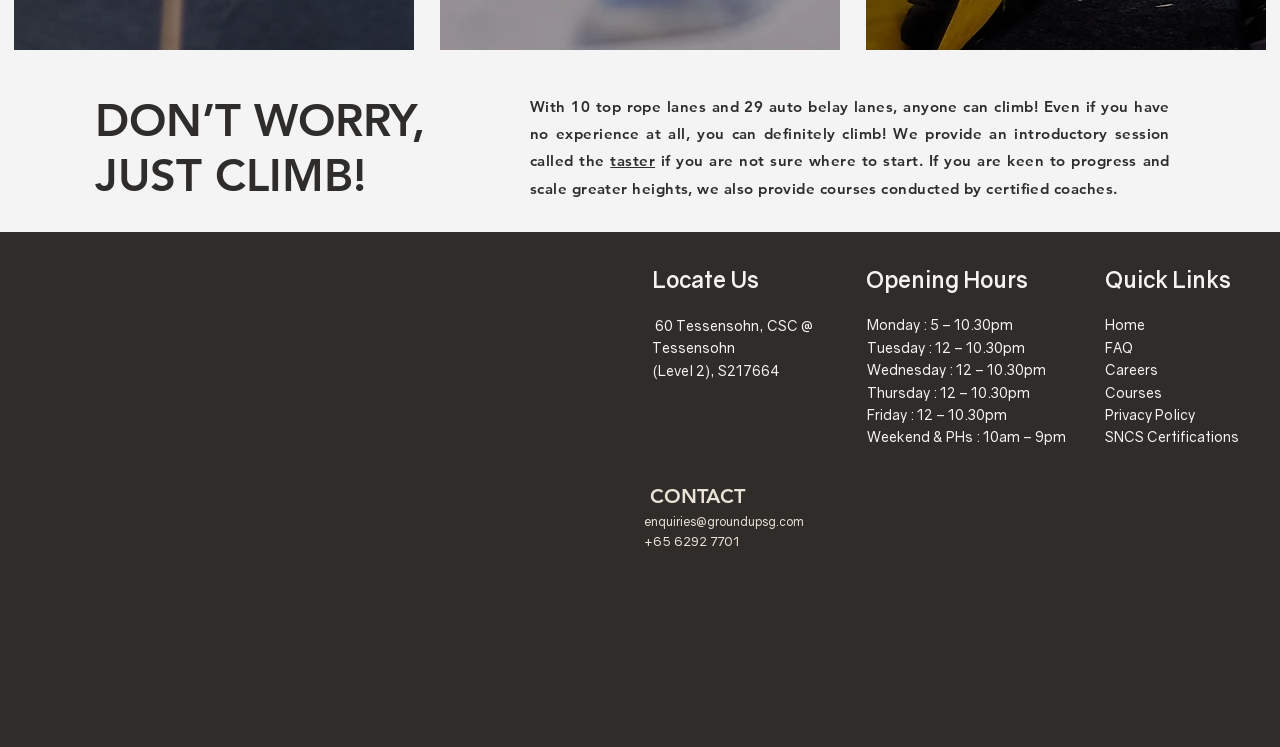What is the address of the climbing gym?
Answer with a single word or phrase by referring to the visual content.

60 Tessensohn, CSC @ Tessensohn